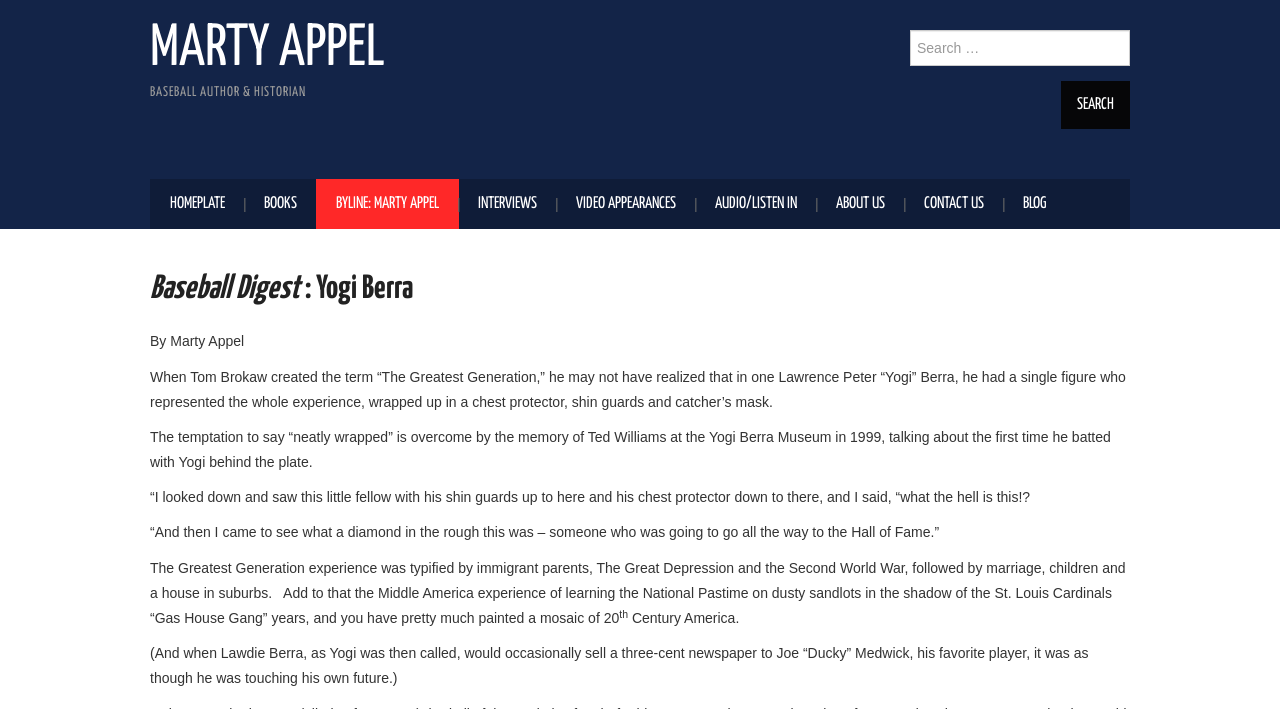Please identify the bounding box coordinates of the element that needs to be clicked to execute the following command: "Search for something". Provide the bounding box using four float numbers between 0 and 1, formatted as [left, top, right, bottom].

[0.711, 0.042, 0.883, 0.093]